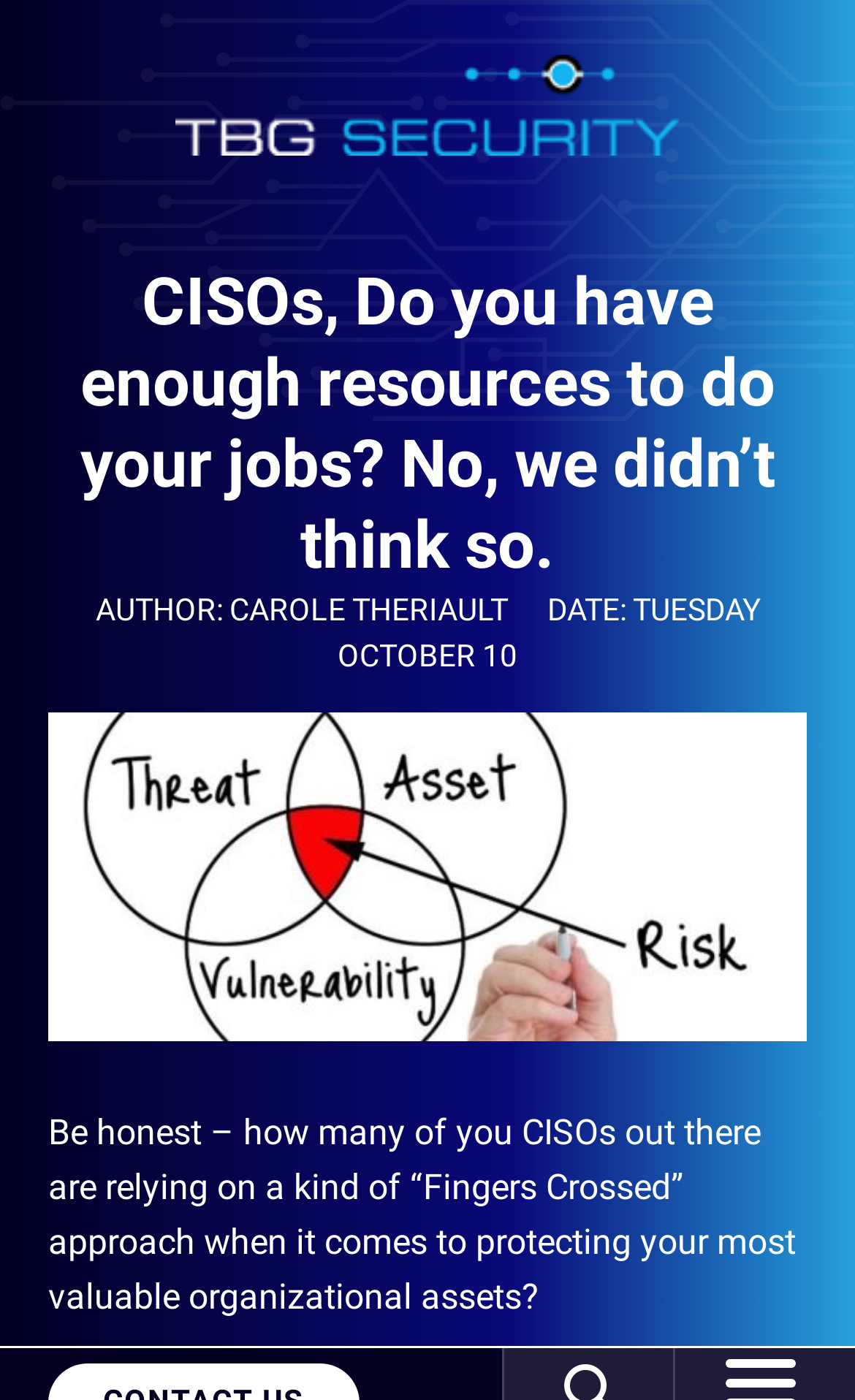Please identify the primary heading on the webpage and return its text.

CISOs, Do you have enough resources to do your jobs? No, we didn’t think so.